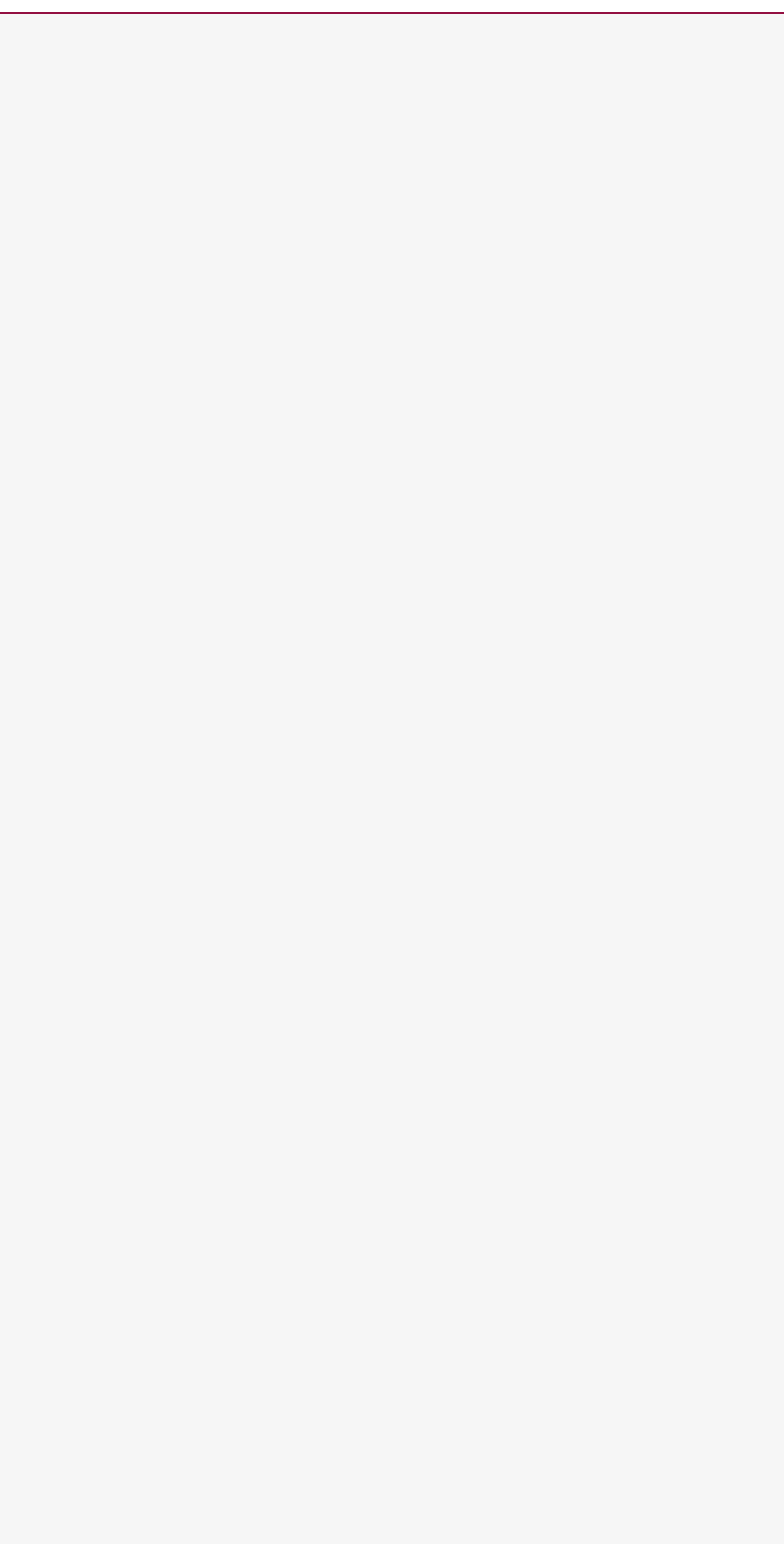Respond to the following query with just one word or a short phrase: 
What is the last link in the navigation menu?

Contact us